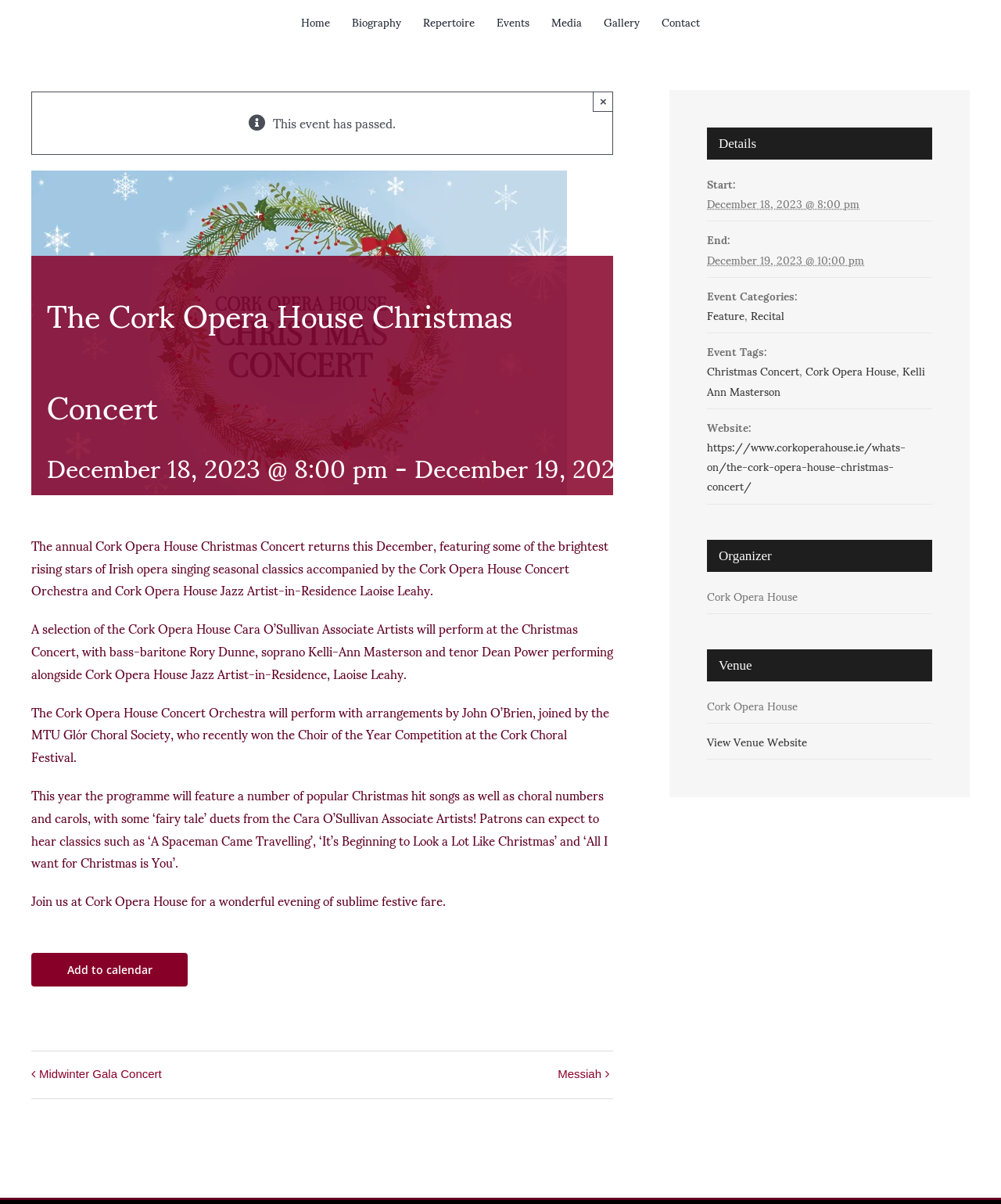What is the date of the concert?
Using the image as a reference, answer the question in detail.

I found the answer by looking at the details section of the webpage, which lists the start and end dates of the concert. The start date is December 18, 2023, at 8:00 pm.